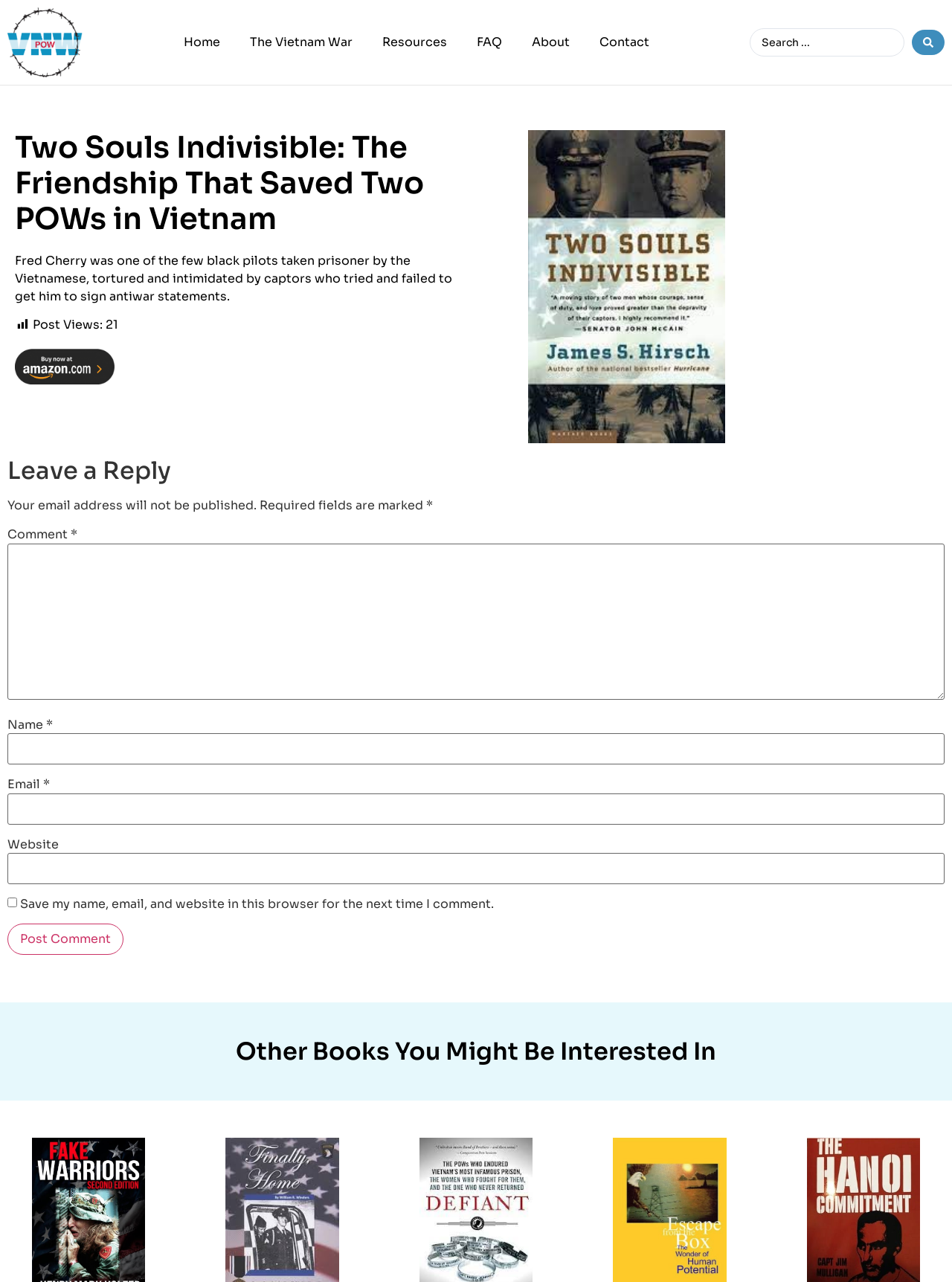Please determine the bounding box coordinates of the element's region to click in order to carry out the following instruction: "View the About page". The coordinates should be four float numbers between 0 and 1, i.e., [left, top, right, bottom].

[0.542, 0.02, 0.614, 0.046]